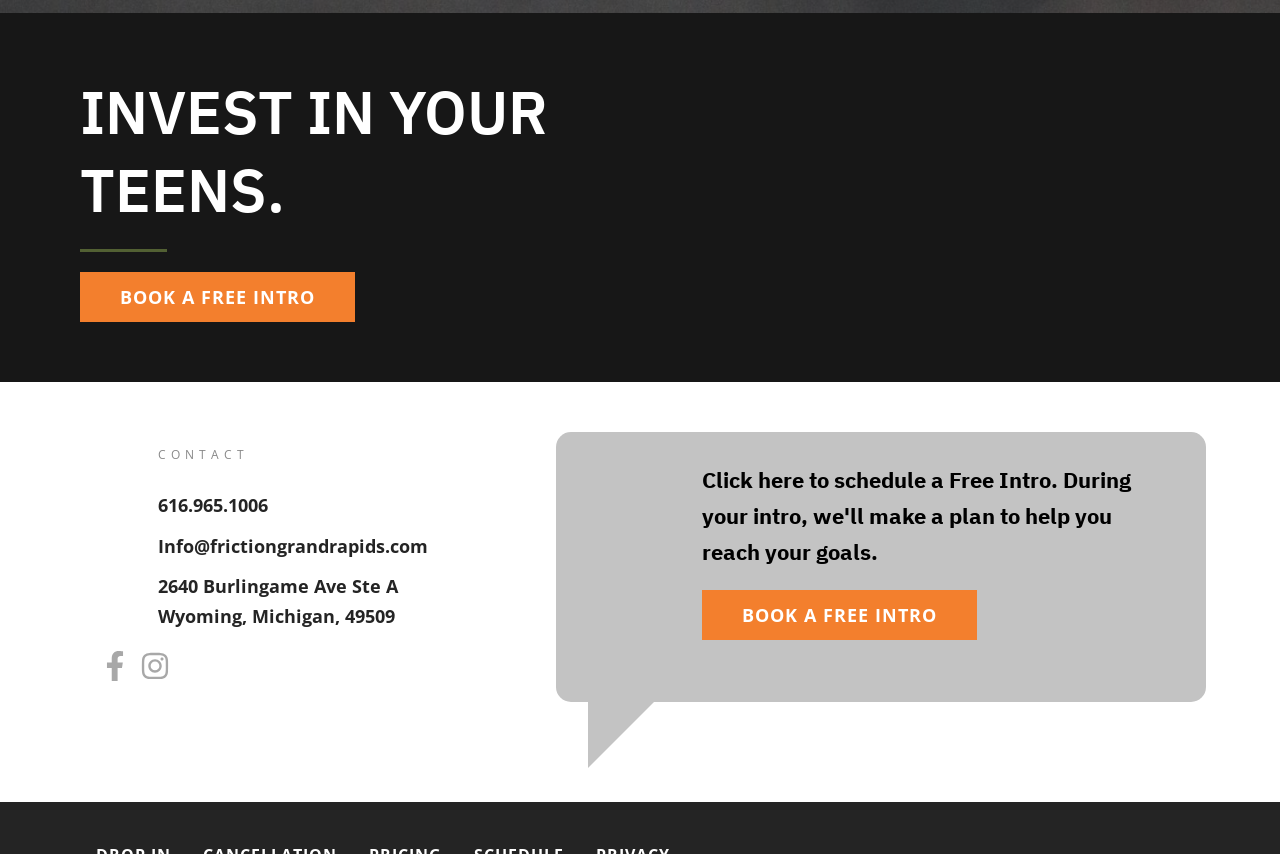What is the phone number to contact?
Based on the screenshot, provide your answer in one word or phrase.

616.965.1006